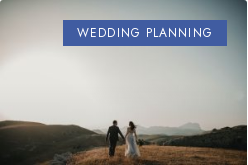What is the atmosphere depicted in the image?
Based on the image, respond with a single word or phrase.

Tranquil